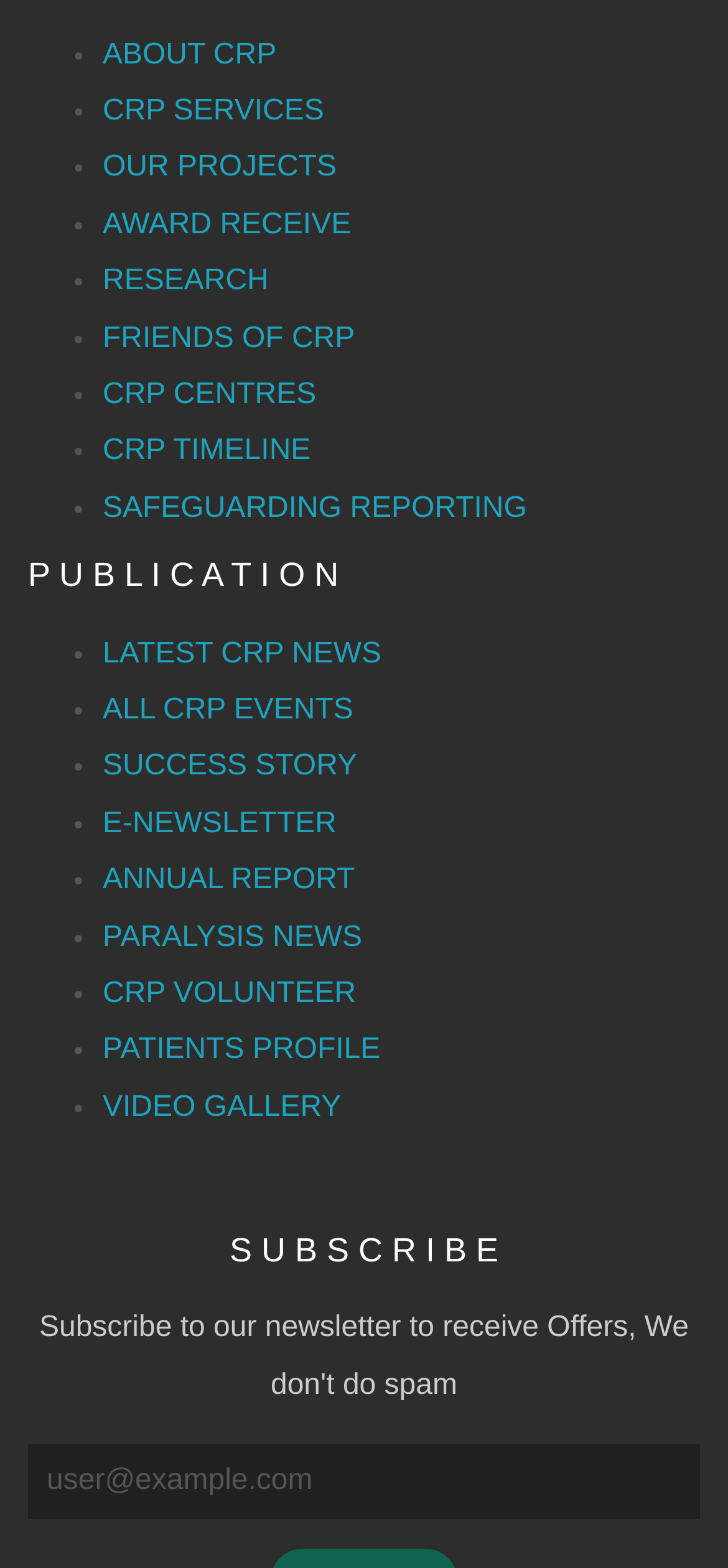Provide a brief response to the question below using a single word or phrase: 
What is the purpose of the textbox at the bottom?

Email subscription